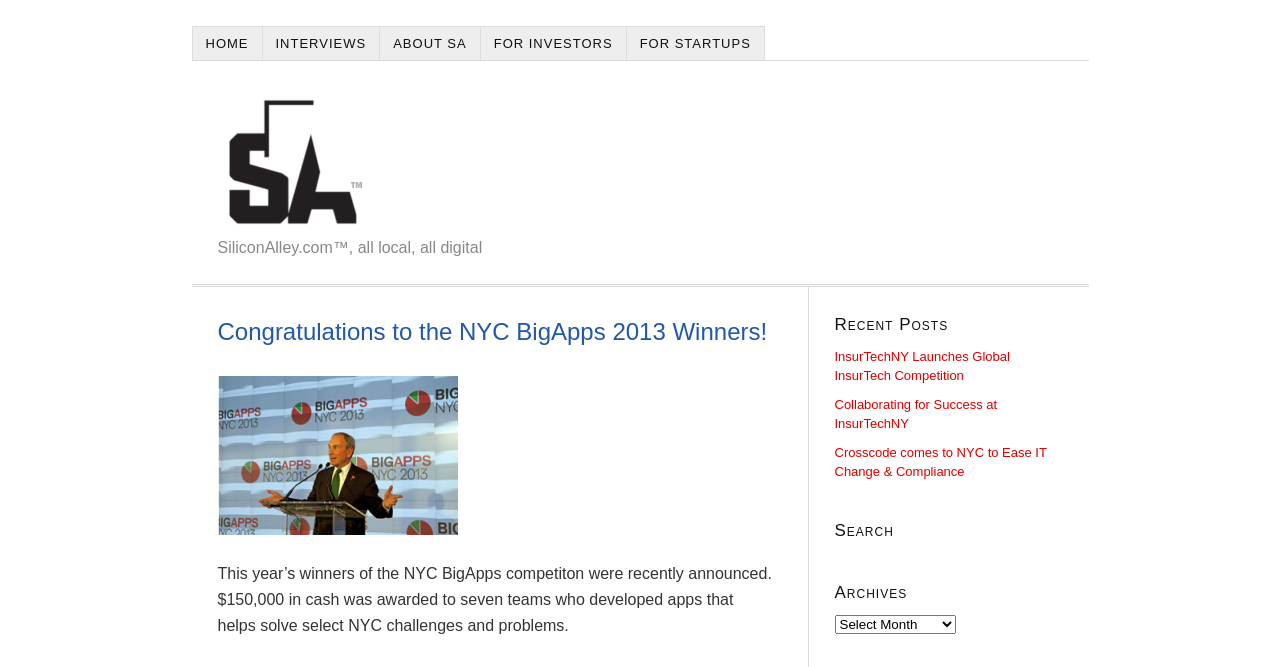Show the bounding box coordinates of the region that should be clicked to follow the instruction: "Click the 'ABOUT US' link."

None